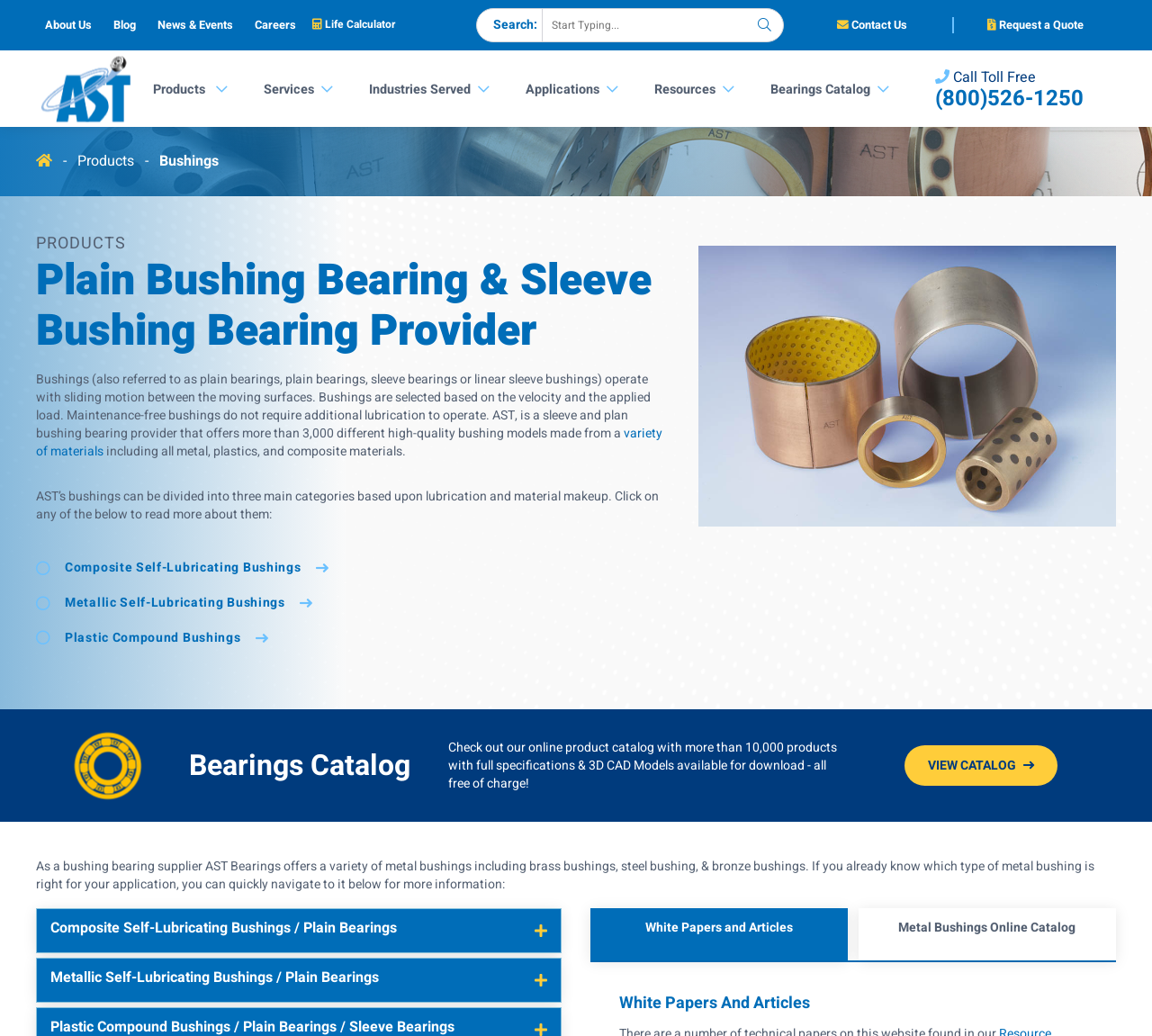Locate the bounding box of the UI element defined by this description: "parent_node: GO name="query" placeholder="Start Typing..."". The coordinates should be given as four float numbers between 0 and 1, formatted as [left, top, right, bottom].

[0.471, 0.009, 0.68, 0.04]